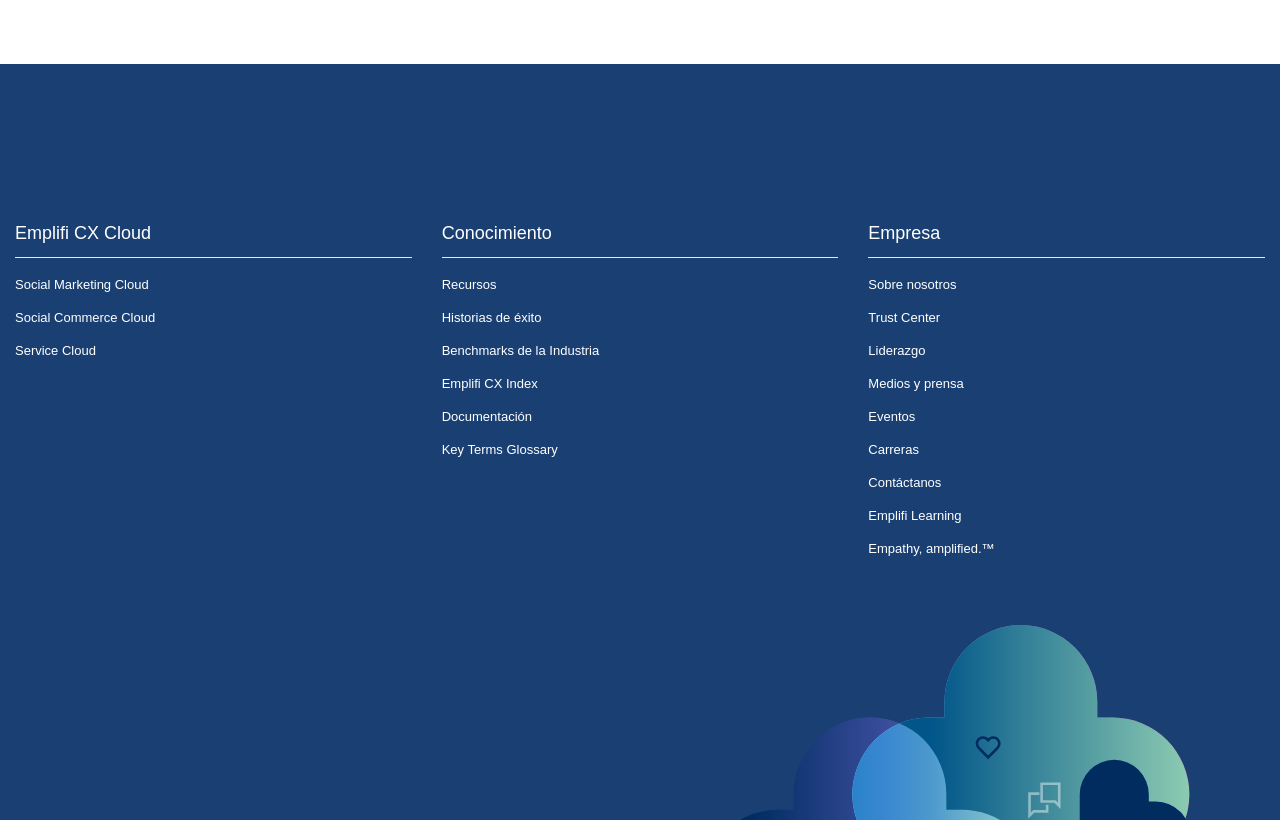What is the last link in the 'Empresa' section?
Based on the image, answer the question with a single word or brief phrase.

Emplifi Learning